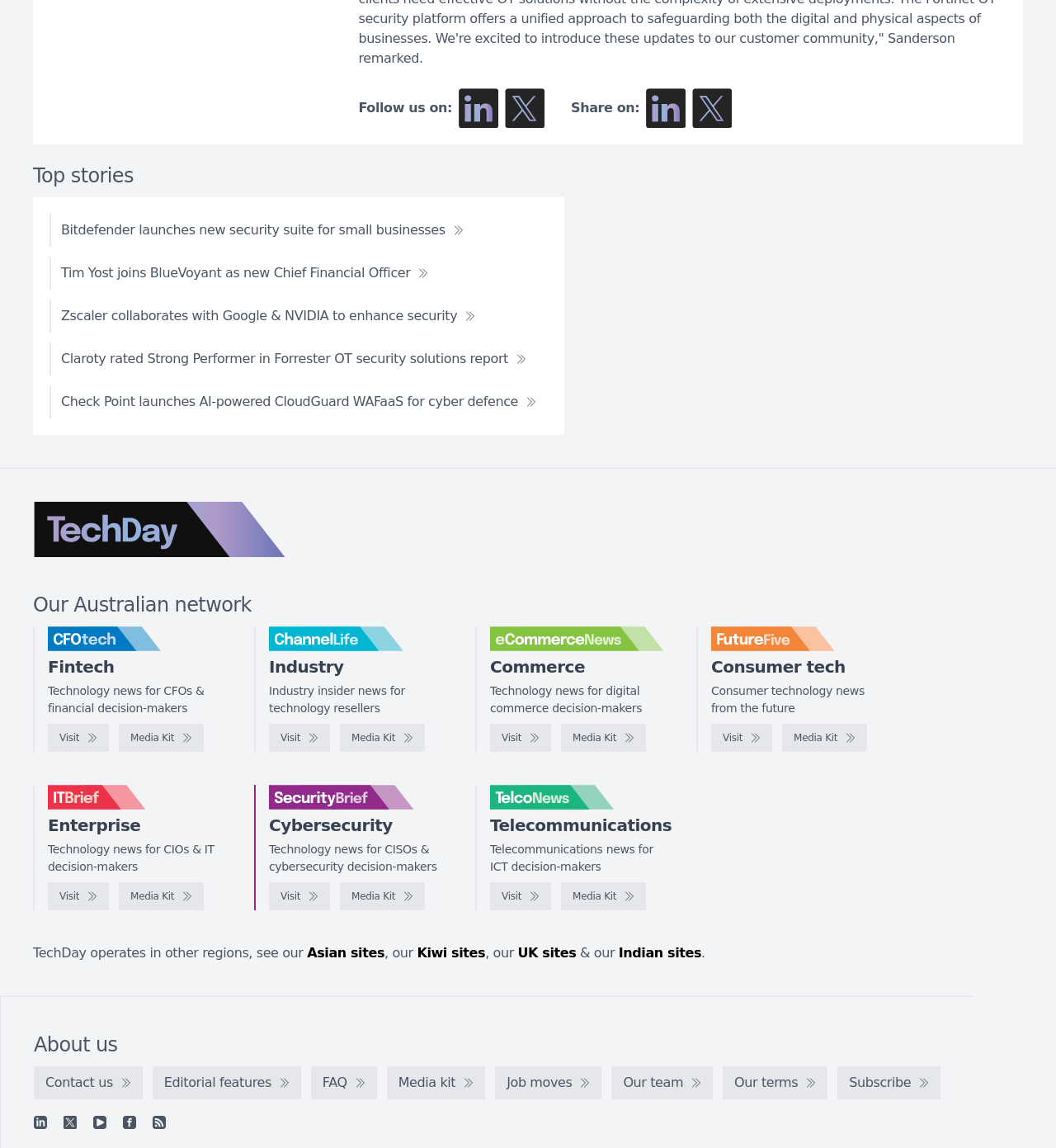Determine the bounding box coordinates of the clickable region to execute the instruction: "Check the Media Kit of CFOtech". The coordinates should be four float numbers between 0 and 1, denoted as [left, top, right, bottom].

[0.113, 0.63, 0.193, 0.655]